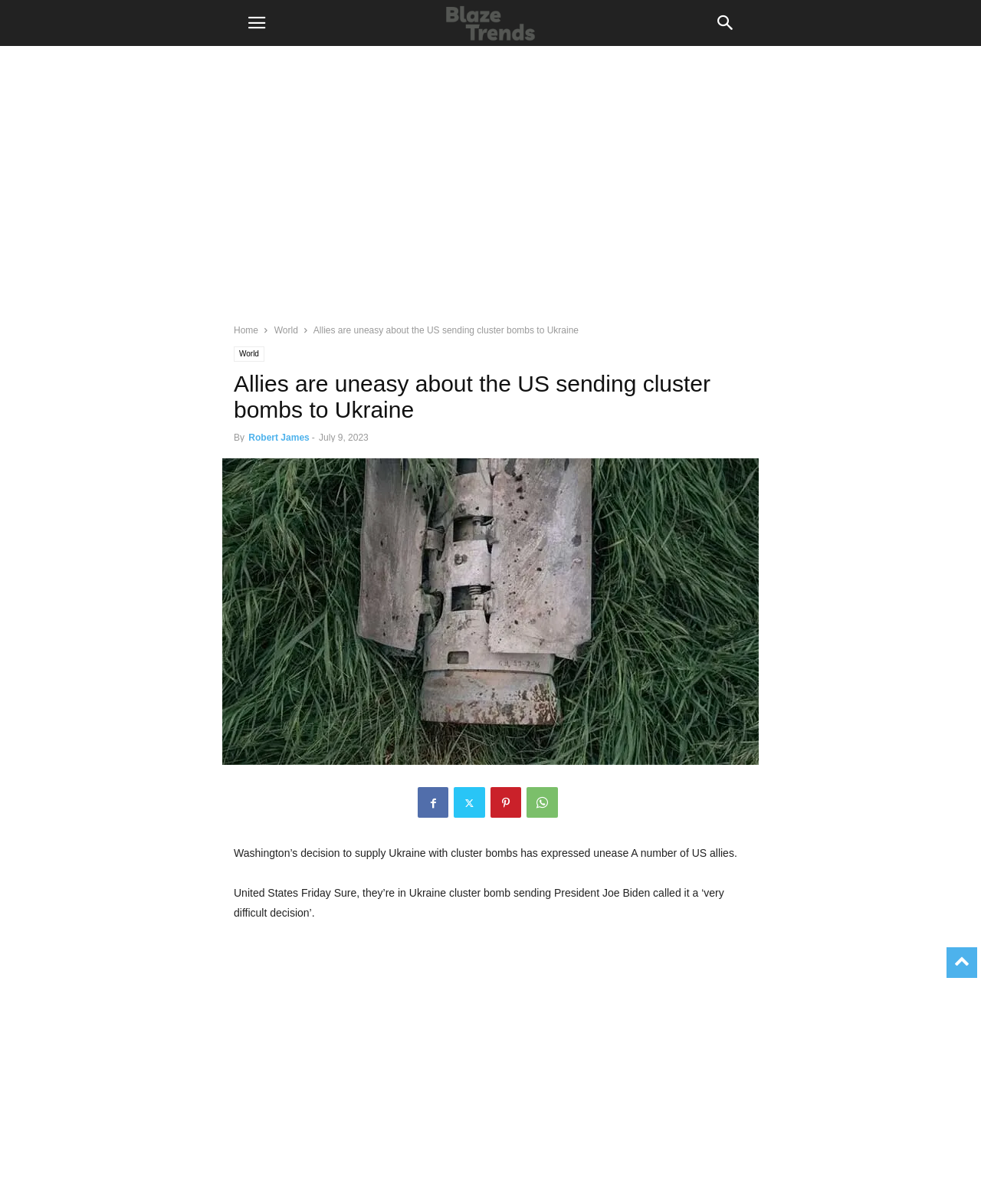Provide the bounding box coordinates for the area that should be clicked to complete the instruction: "Click the 'Home' link".

[0.238, 0.27, 0.263, 0.279]